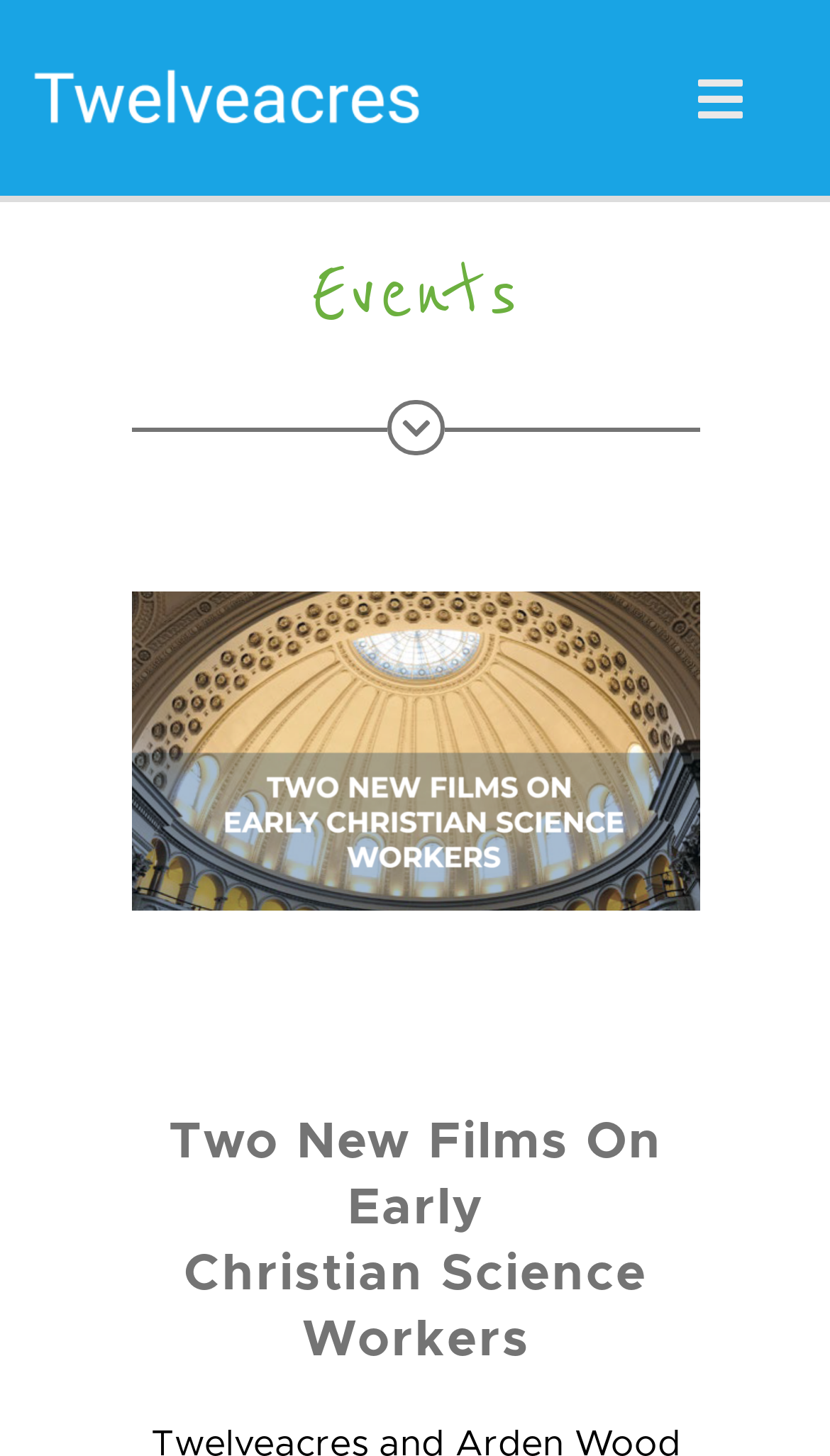Could you determine the bounding box coordinates of the clickable element to complete the instruction: "Open the submenu of ABOUT"? Provide the coordinates as four float numbers between 0 and 1, i.e., [left, top, right, bottom].

[0.833, 0.397, 1.0, 0.477]